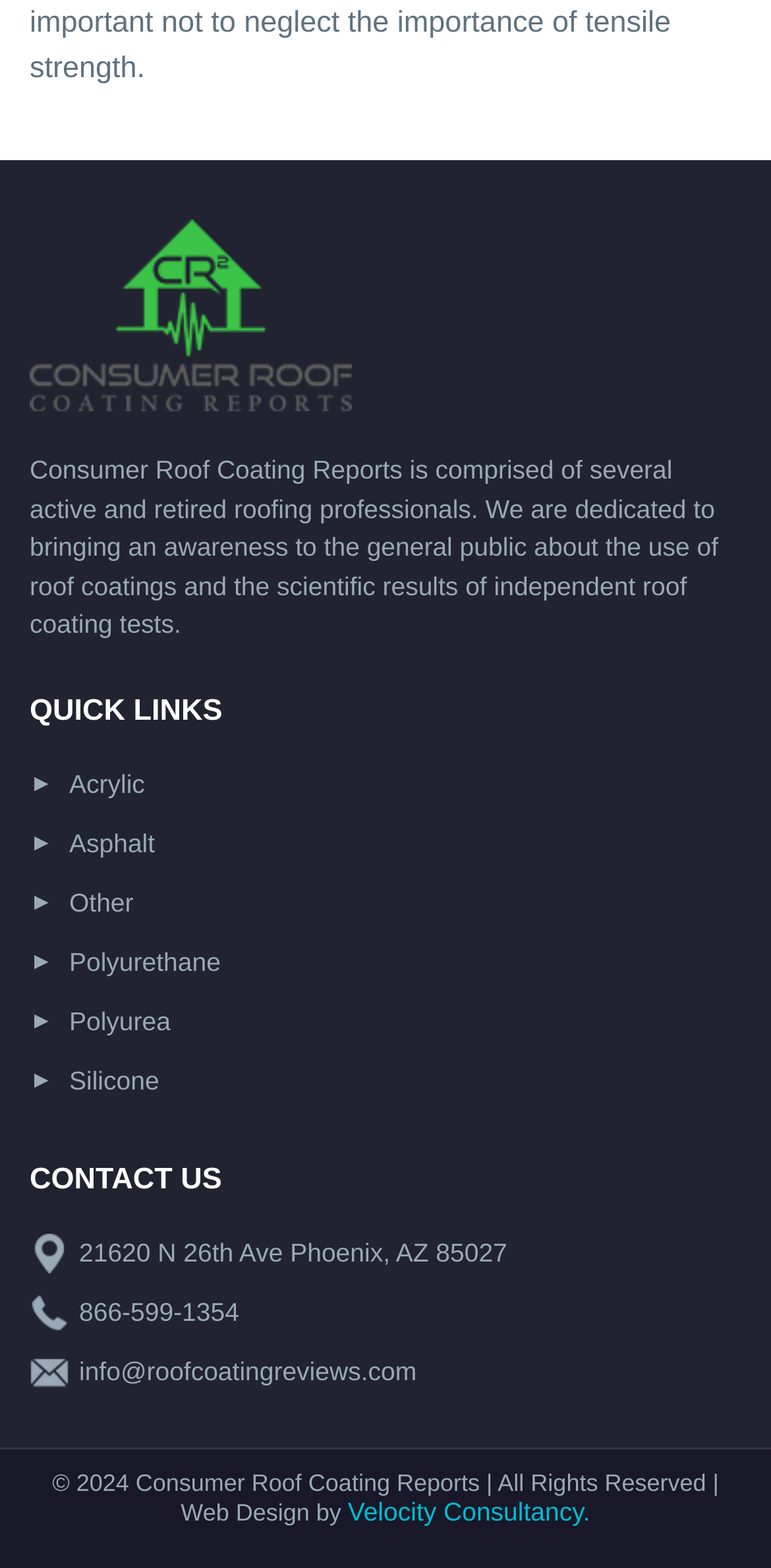Please locate the bounding box coordinates of the element that should be clicked to complete the given instruction: "Contact us via 866-599-1354".

[0.103, 0.827, 0.31, 0.846]